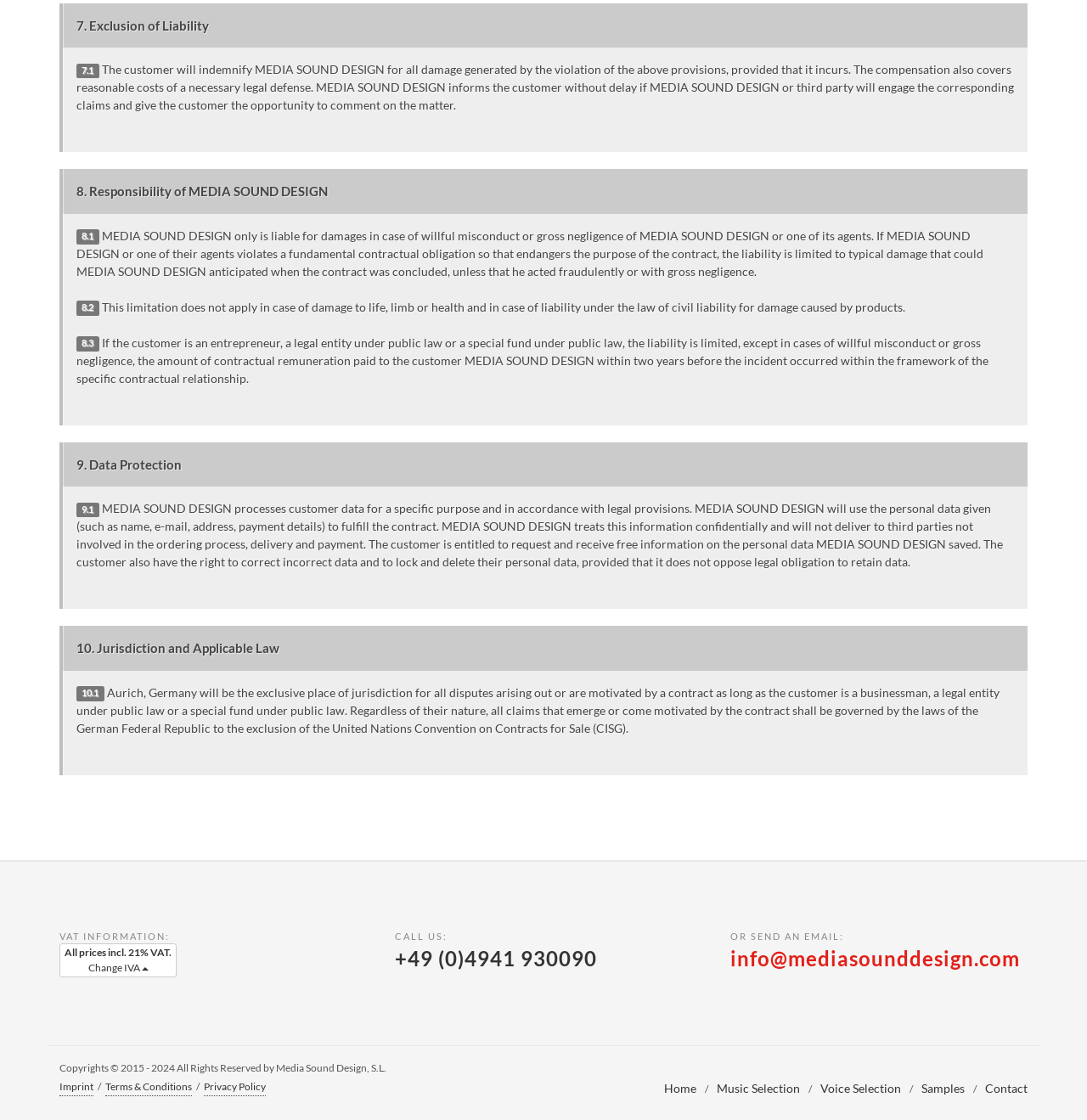Provide the bounding box coordinates for the area that should be clicked to complete the instruction: "Go to Imprint".

[0.055, 0.962, 0.086, 0.979]